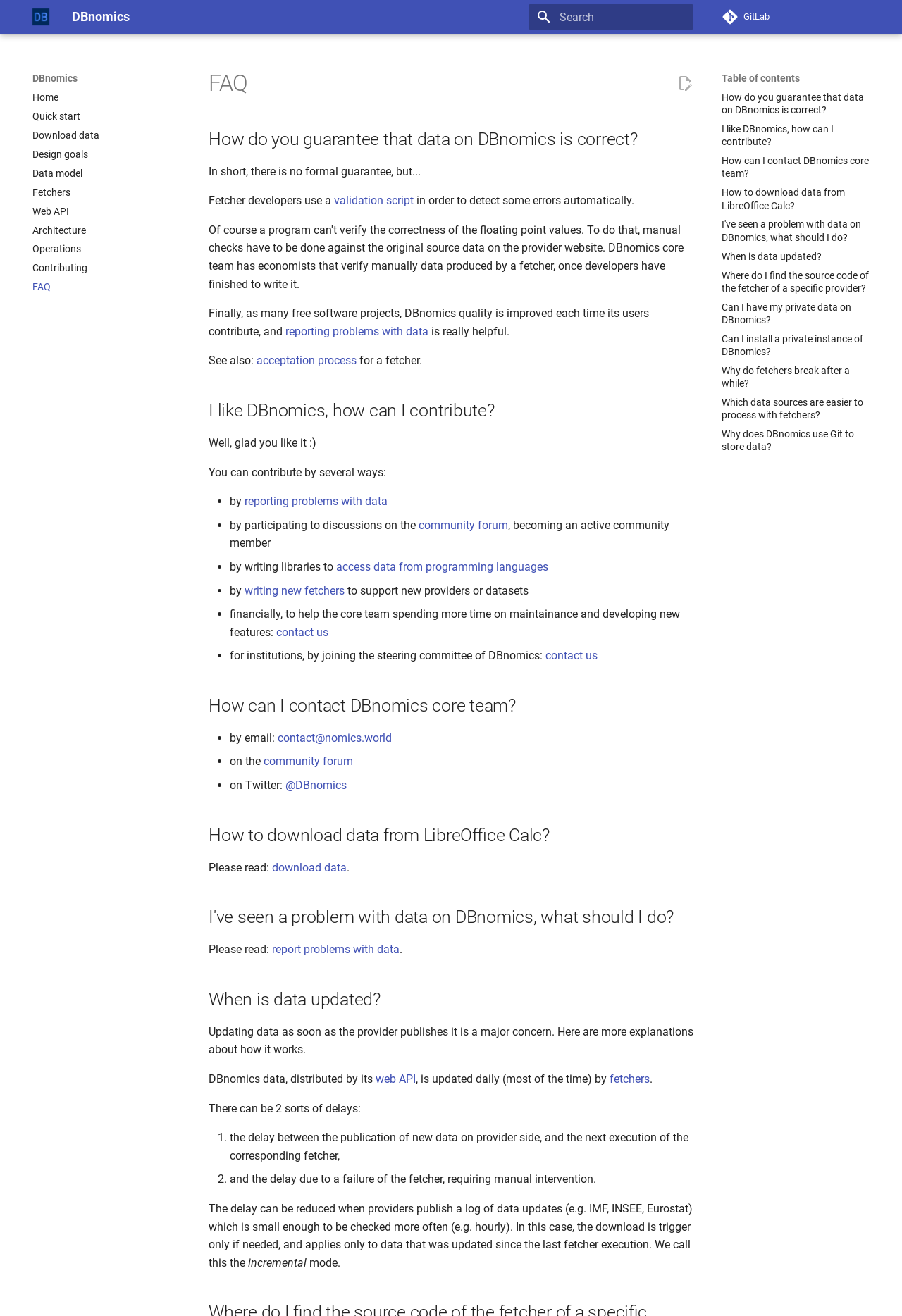Please specify the bounding box coordinates of the region to click in order to perform the following instruction: "Go to DBnomics homepage".

[0.03, 0.002, 0.061, 0.024]